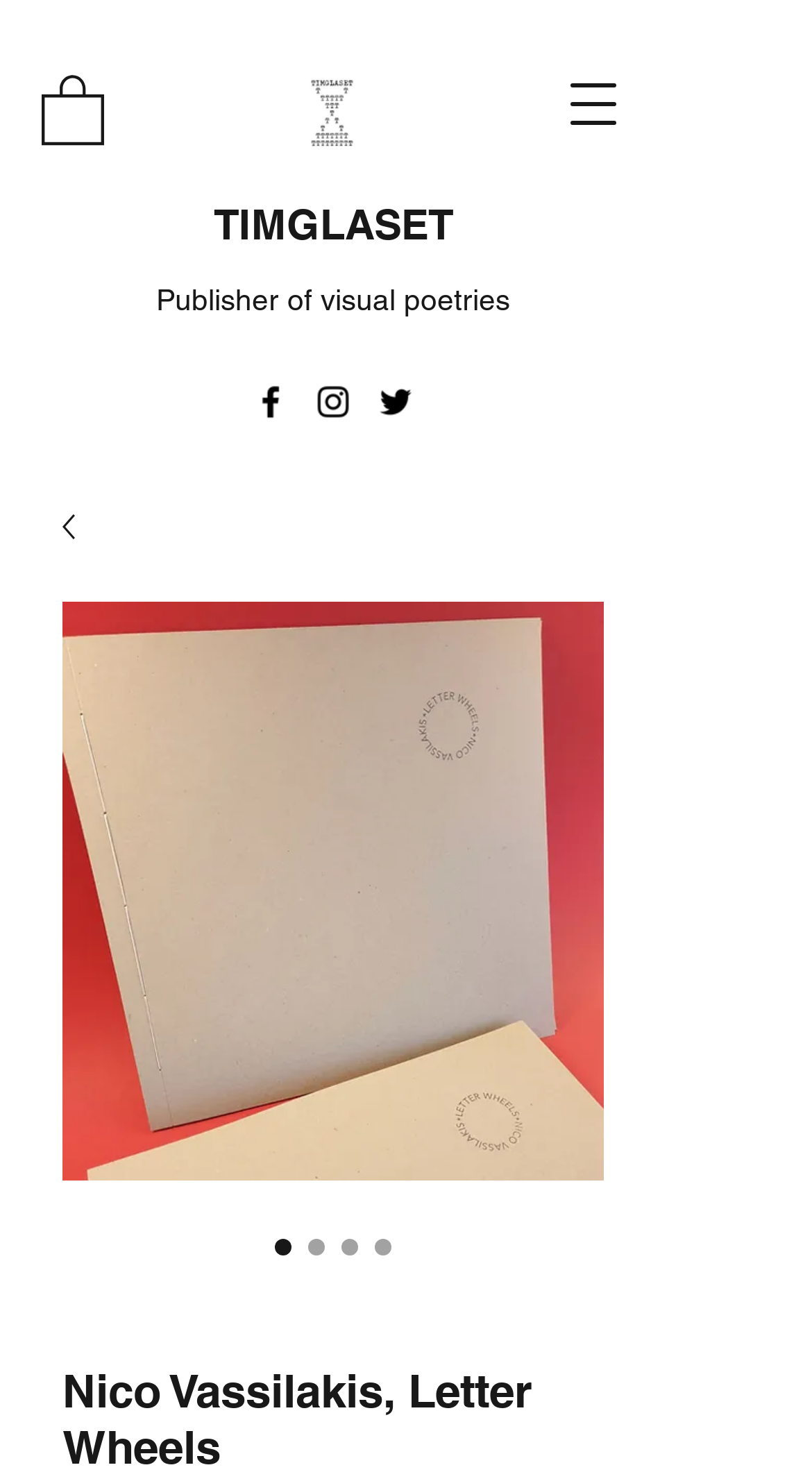Respond with a single word or phrase for the following question: 
How many images are there in the webpage?

6